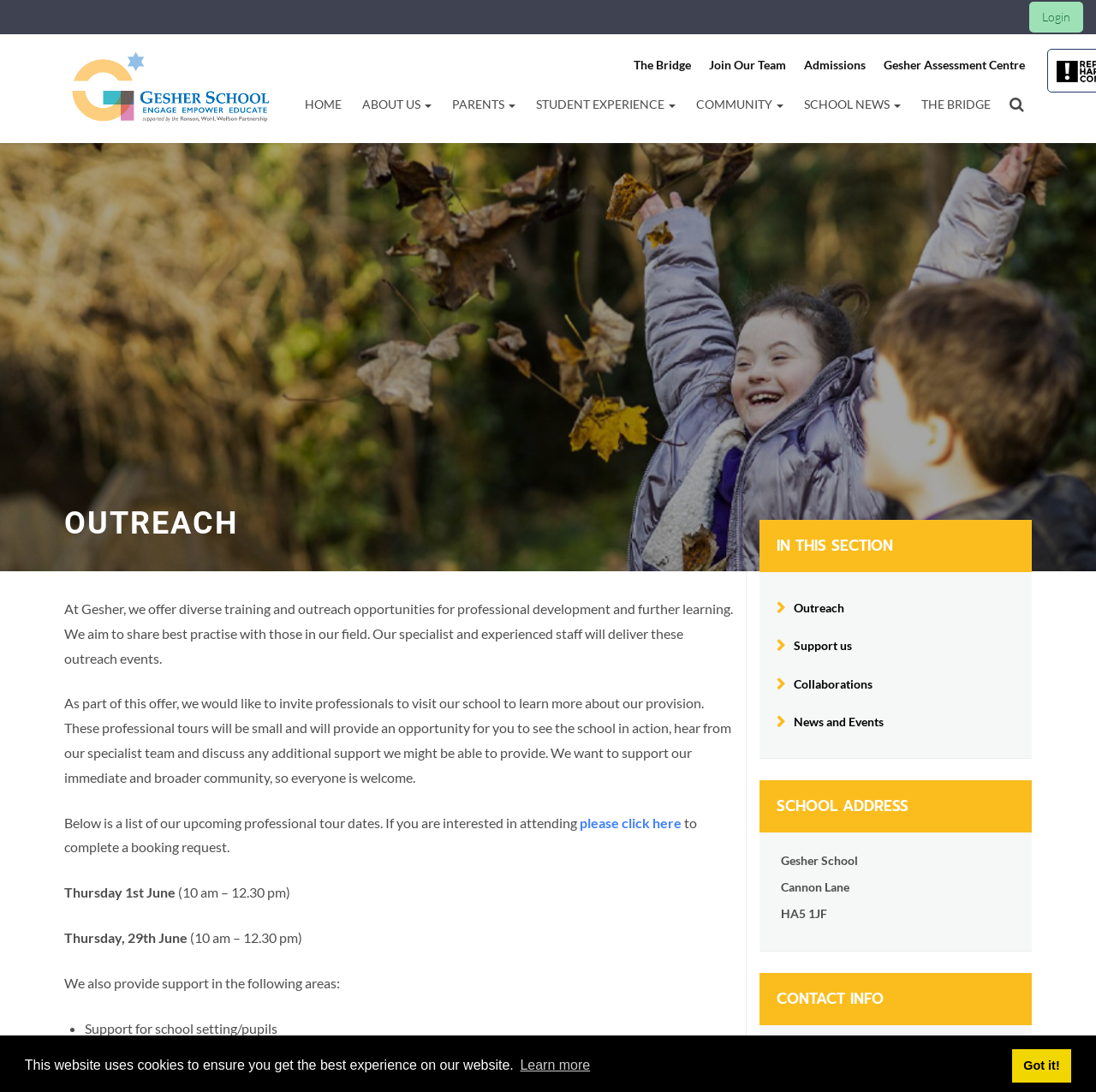Find the bounding box of the UI element described as: "School News". The bounding box coordinates should be given as four float values between 0 and 1, i.e., [left, top, right, bottom].

[0.724, 0.082, 0.831, 0.11]